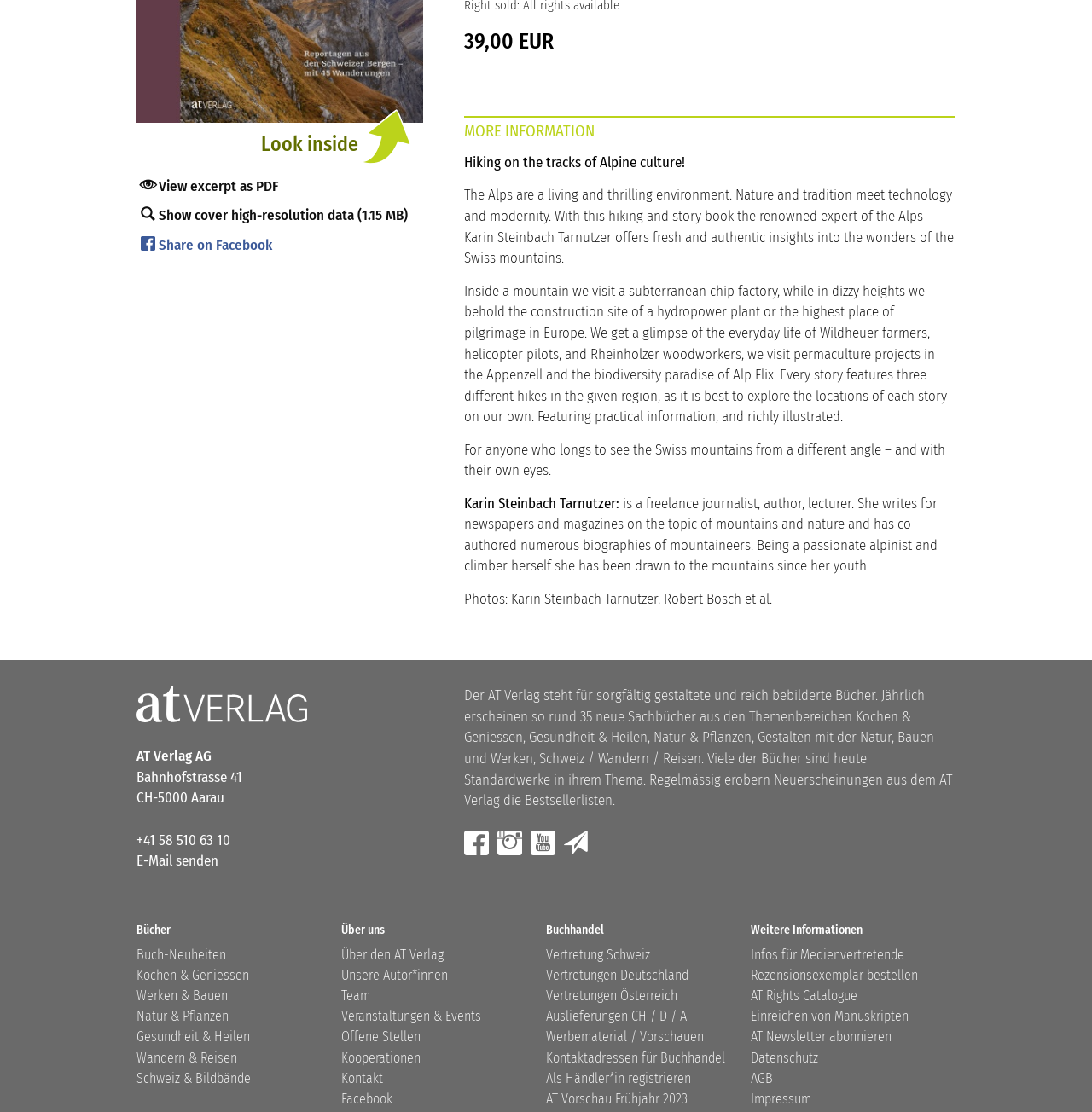Given the description of the UI element: "unsubscribe", predict the bounding box coordinates in the form of [left, top, right, bottom], with each value being a float between 0 and 1.

None